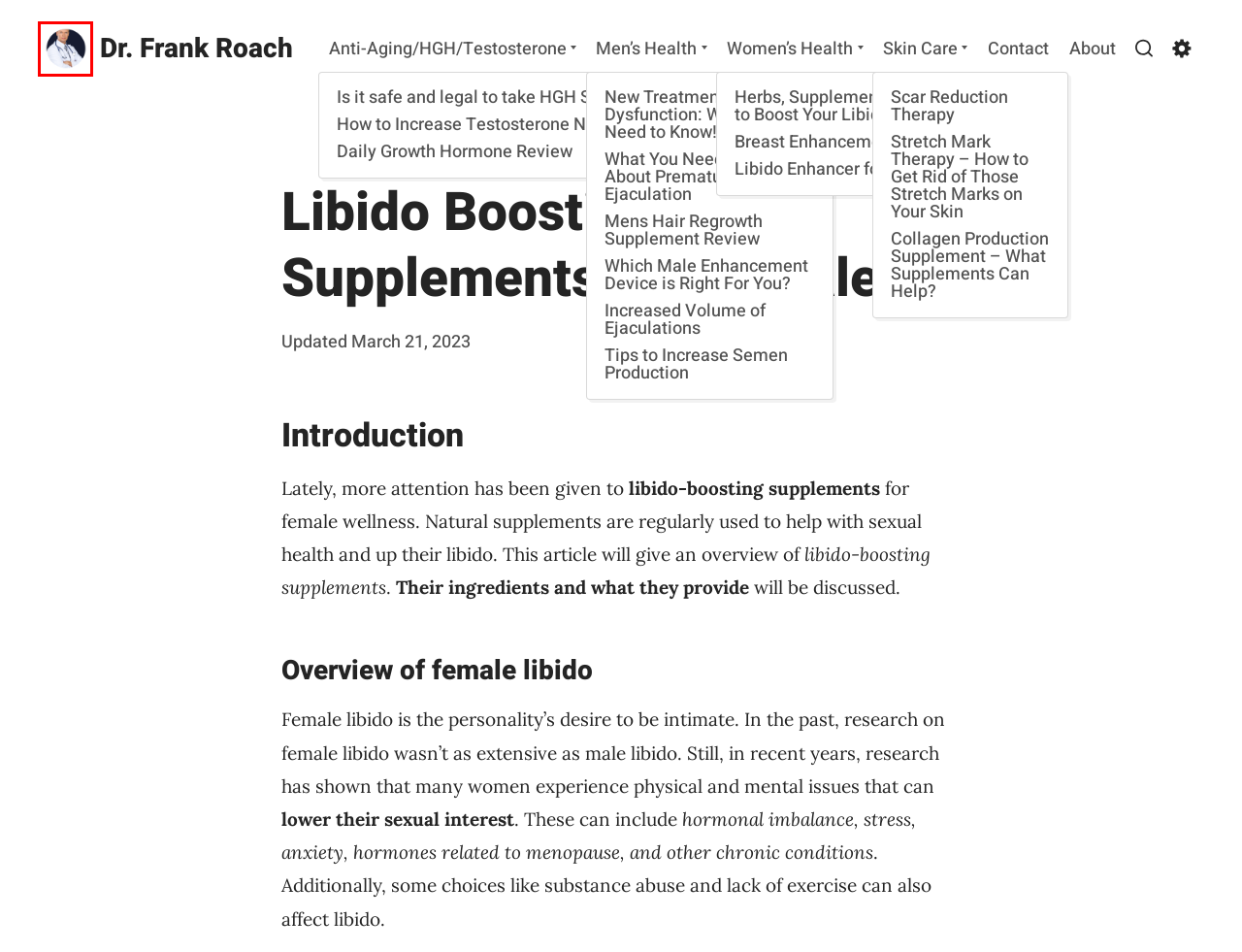You have been given a screenshot of a webpage with a red bounding box around a UI element. Select the most appropriate webpage description for the new webpage that appears after clicking the element within the red bounding box. The choices are:
A. About - Dr. Frank Roach
B. Drfrank - Dr. Frank Roach
C. Contact - Dr. Frank Roach
D. 5 Must-Have Supplements For Health - Dr. Frank Roach
E. Premature Ejaculation - Dr. Frank Roach
F. HerSolution: The Best Female Libido Support Supplement Review - Dr. Frank Roach
G. Tips To Increase Semen Production - Dr. Frank Roach
H. Home - Natural Health Source: Top Health & Beauty Products & Articles

D